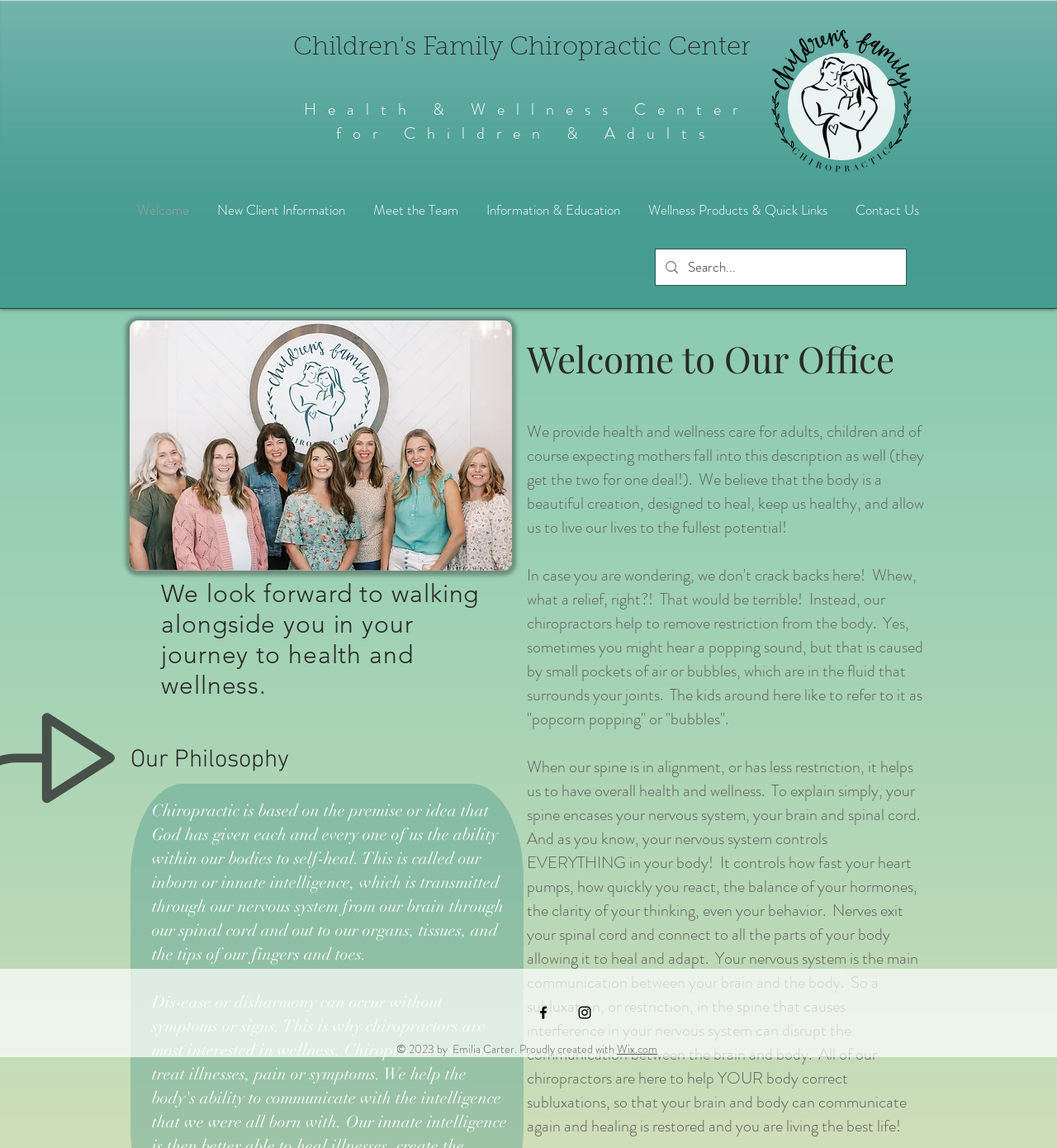Can you find the bounding box coordinates for the element that needs to be clicked to execute this instruction: "Contact Us"? The coordinates should be given as four float numbers between 0 and 1, i.e., [left, top, right, bottom].

[0.796, 0.168, 0.882, 0.198]